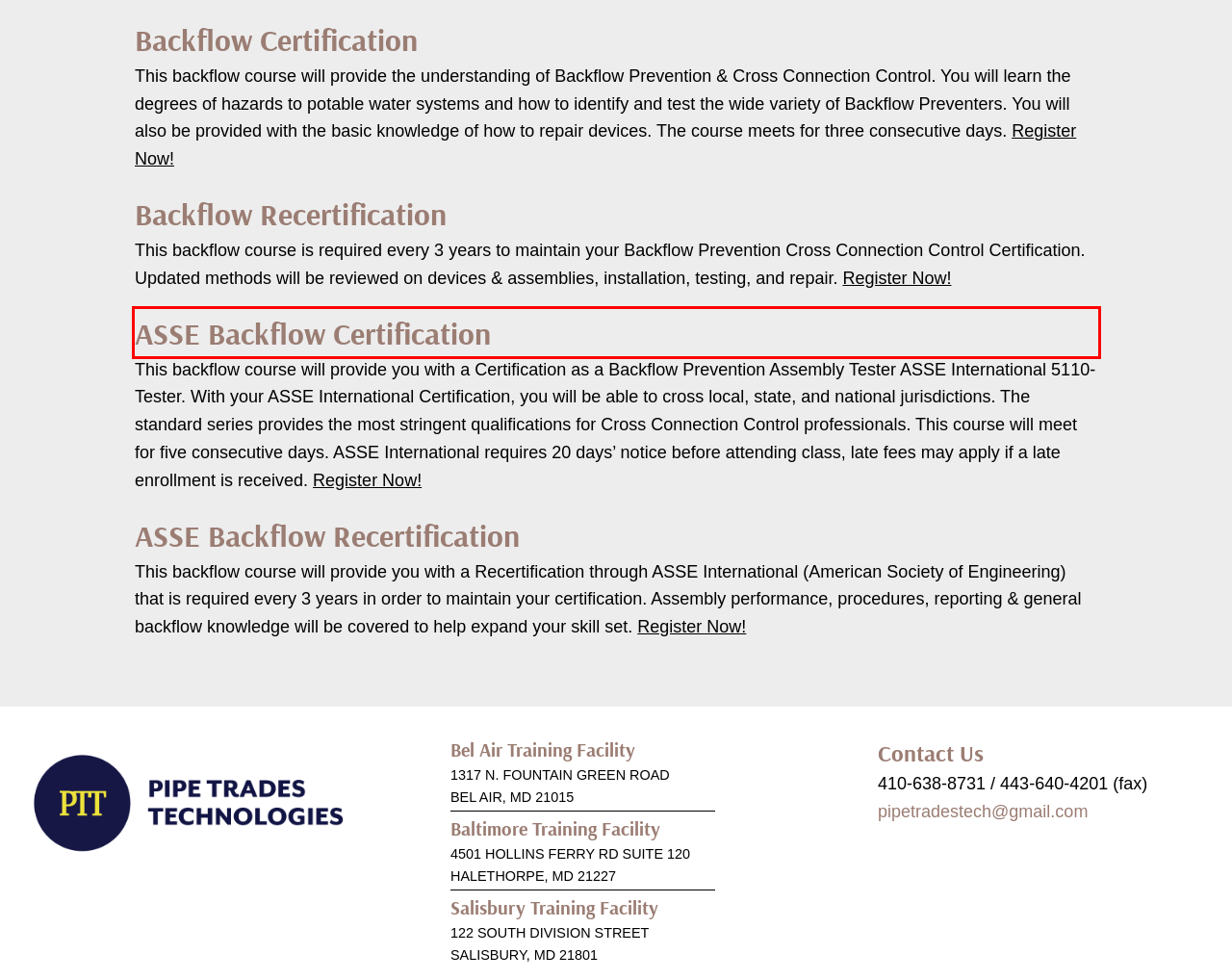Look at the screenshot of the webpage and find the element within the red bounding box. Choose the webpage description that best fits the new webpage that will appear after clicking the element. Here are the candidates:
A. Backflow Certification - Pipe Trades Technologies
B. Contact PTT - Pipe Trades Technologies
C. ASSE Backflow Recertification - Pipe Trades Technologies
D. About Us - Pipe Trades Technologies
E. Backflow Recertification - Pipe Trades Technologies
F. ASSE Backflow Certification - Pipe Trades Technologies
G. Education - Pipe Trades Technologies
H. Pipe Trades Technologies - Training Facility for Plumbers & Gasfitters

F